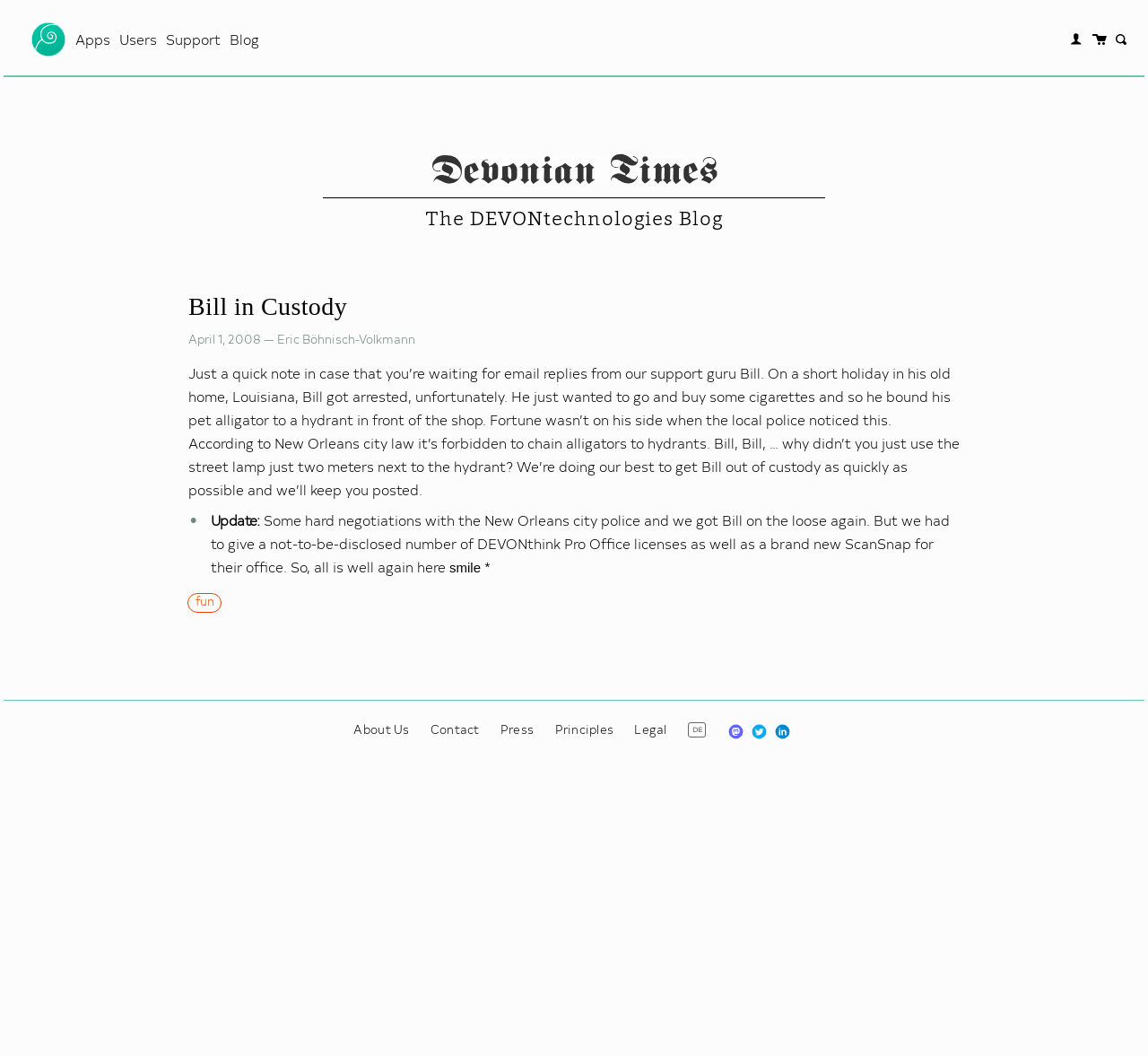Indicate the bounding box coordinates of the element that needs to be clicked to satisfy the following instruction: "Click the 'Blog' link". The coordinates should be four float numbers between 0 and 1, i.e., [left, top, right, bottom].

[0.2, 0.028, 0.226, 0.046]